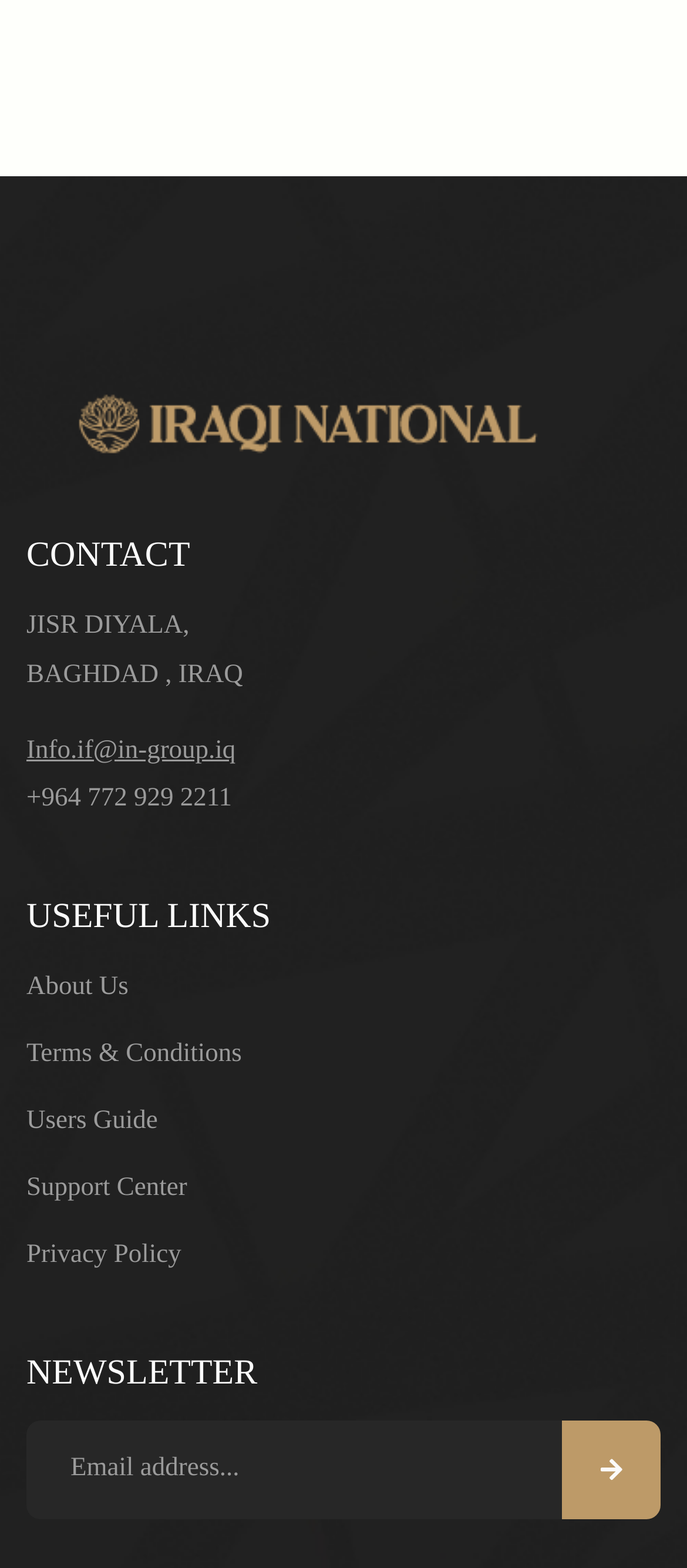What is the company's location?
Give a one-word or short-phrase answer derived from the screenshot.

Baghdad, Iraq